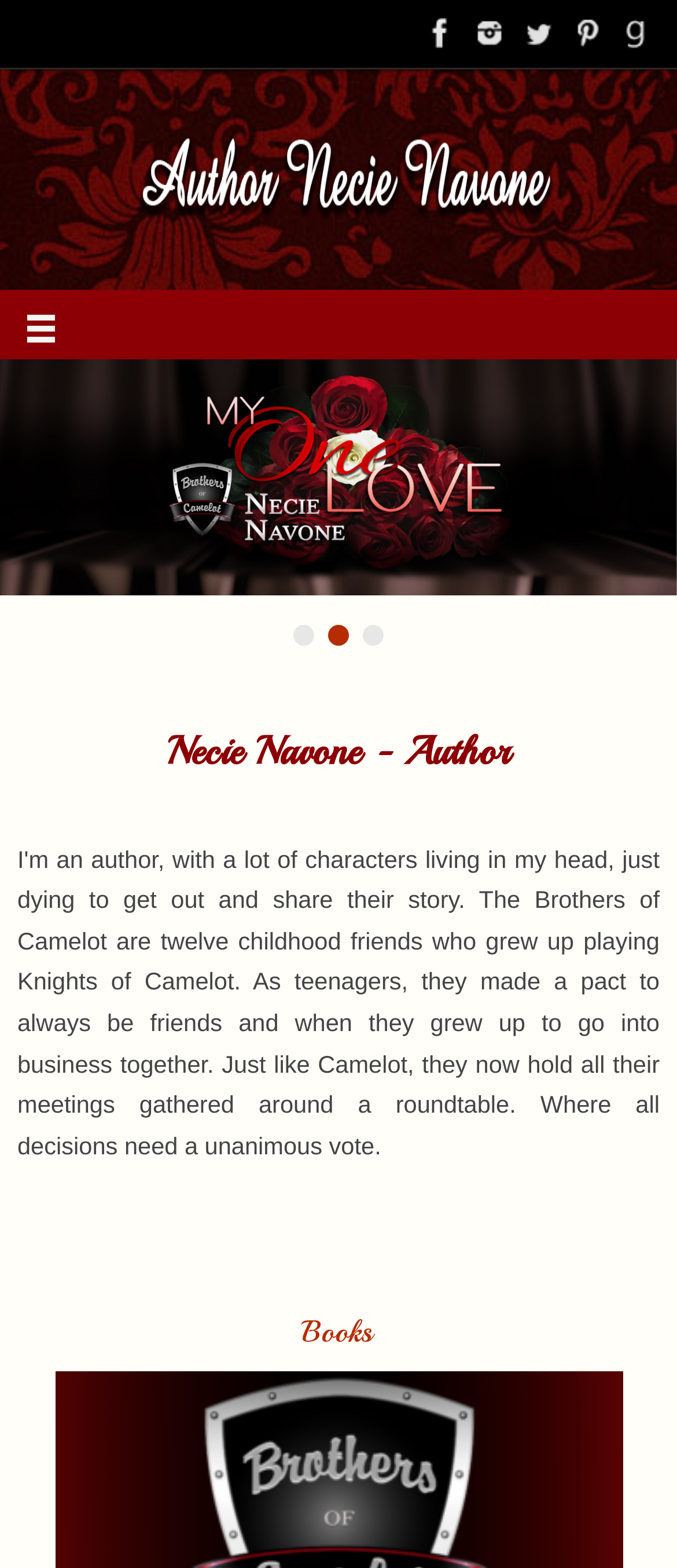Can you identify the bounding box coordinates of the clickable region needed to carry out this instruction: 'Check Twitter profile'? The coordinates should be four float numbers within the range of 0 to 1, stated as [left, top, right, bottom].

[0.759, 0.006, 0.831, 0.037]